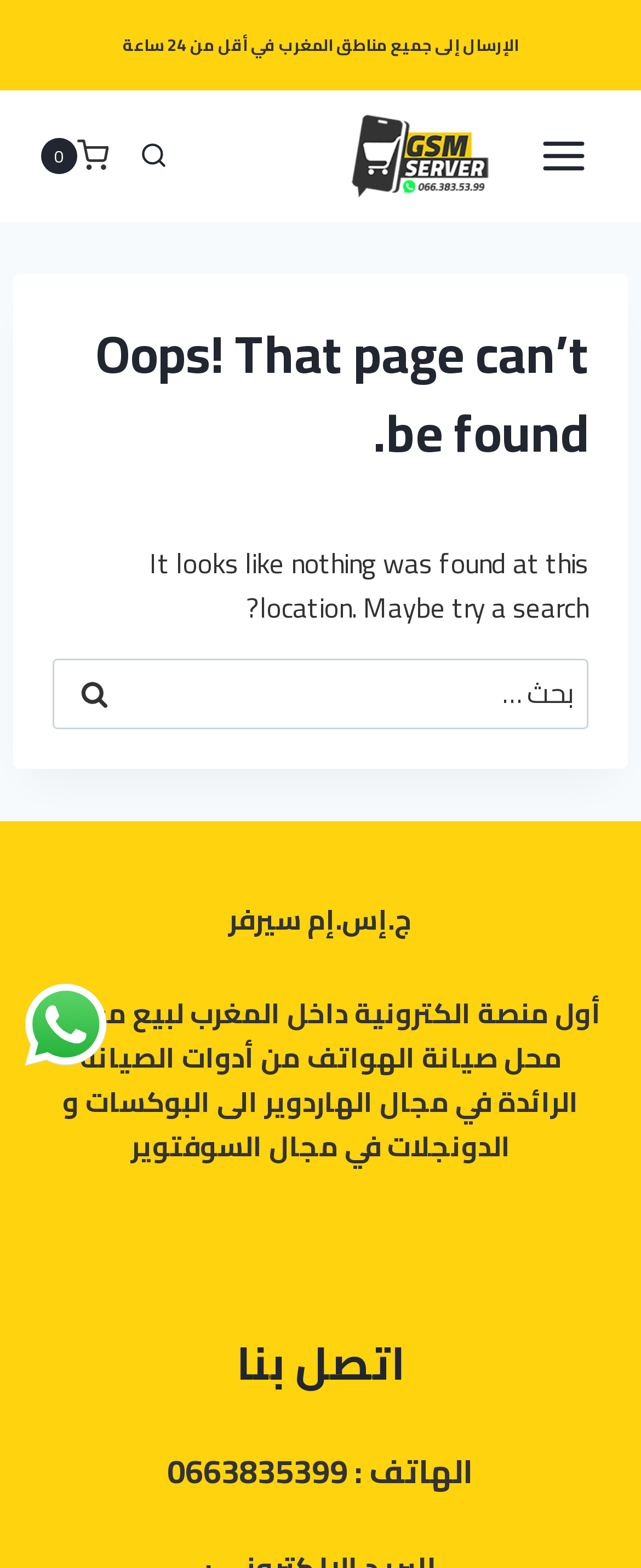Create an elaborate caption that covers all aspects of the webpage.

This webpage appears to be an error page, indicating that the requested page cannot be found. At the top, there is a static text "الإرسال إلى جميع مناطق المغرب في أقل من 24 ساعة" (meaning "Shipping to all regions of Morocco in less than 24 hours"). 

To the right of this text, there is an "Open menu" button. Below this, there is a link "ج.إس.إم سيرفر" (meaning "J.S.M Server") accompanied by an image. 

On the left side, there is a "Shopping Cart" button with an image, and a "View Search Form" button. 

The main content of the page is divided into sections. The first section has a heading "Oops! That page can’t be found." followed by a static text "It looks like nothing was found at this location. Maybe try a search?" 

Below this, there is a search form with a label "البحث عن:" (meaning "Search for:") and a search box. The search form also has a "بحث" (meaning "Search") button. 

Further down, there is a static text "ج.إس.إم سيرفر" (meaning "J.S.M Server") followed by a paragraph describing the server as an electronic platform in Morocco for selling phone maintenance equipment. 

The next section has a heading "اتصل بنا" (meaning "Contact us") with a phone number "0663835399" that is also a link. 

At the bottom right, there is a "Scroll to top" button. On the bottom left, there is a "WhatsApp us" button with an image.